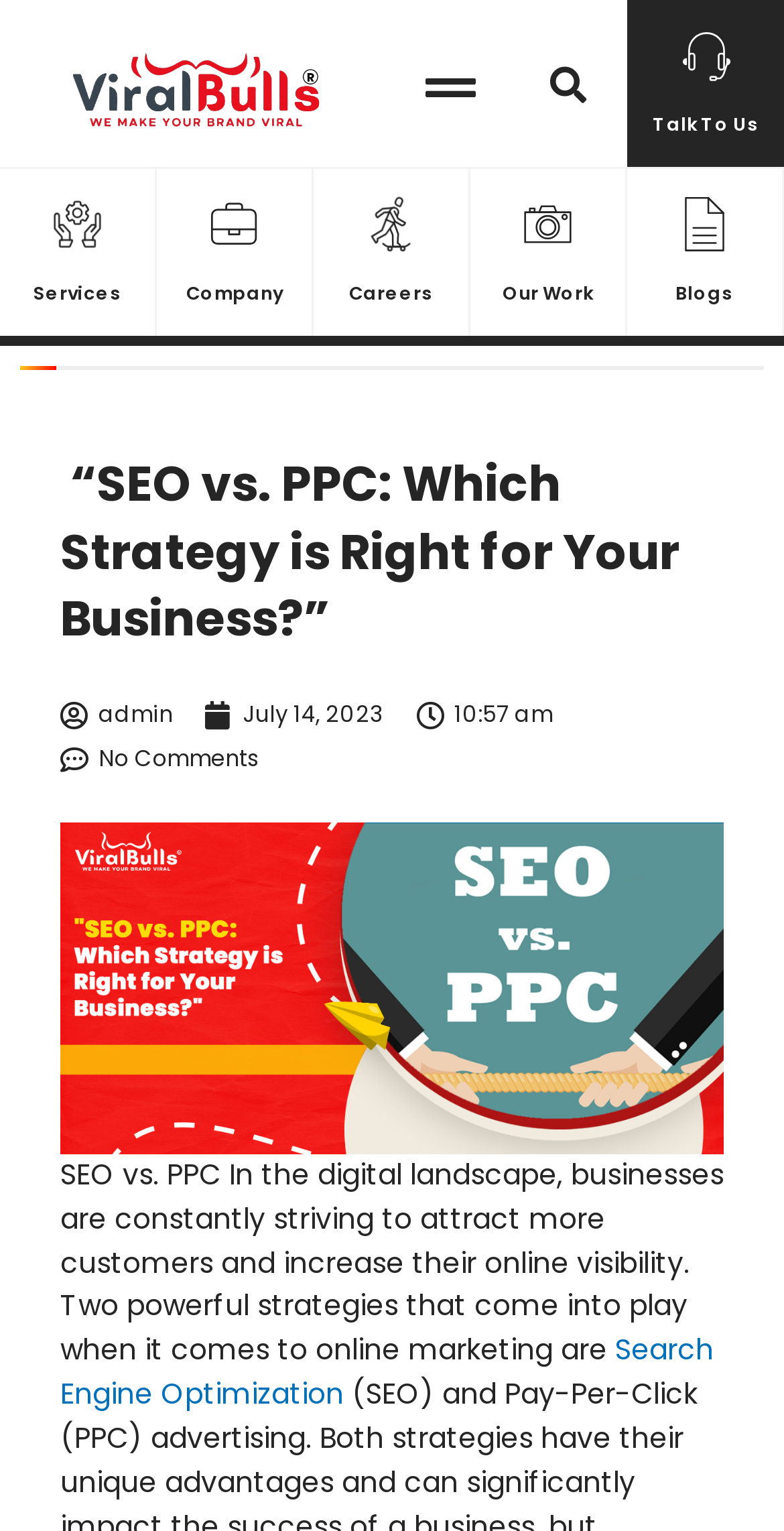Highlight the bounding box coordinates of the element that should be clicked to carry out the following instruction: "View the 'Blogs' page". The coordinates must be given as four float numbers ranging from 0 to 1, i.e., [left, top, right, bottom].

[0.862, 0.184, 0.936, 0.2]